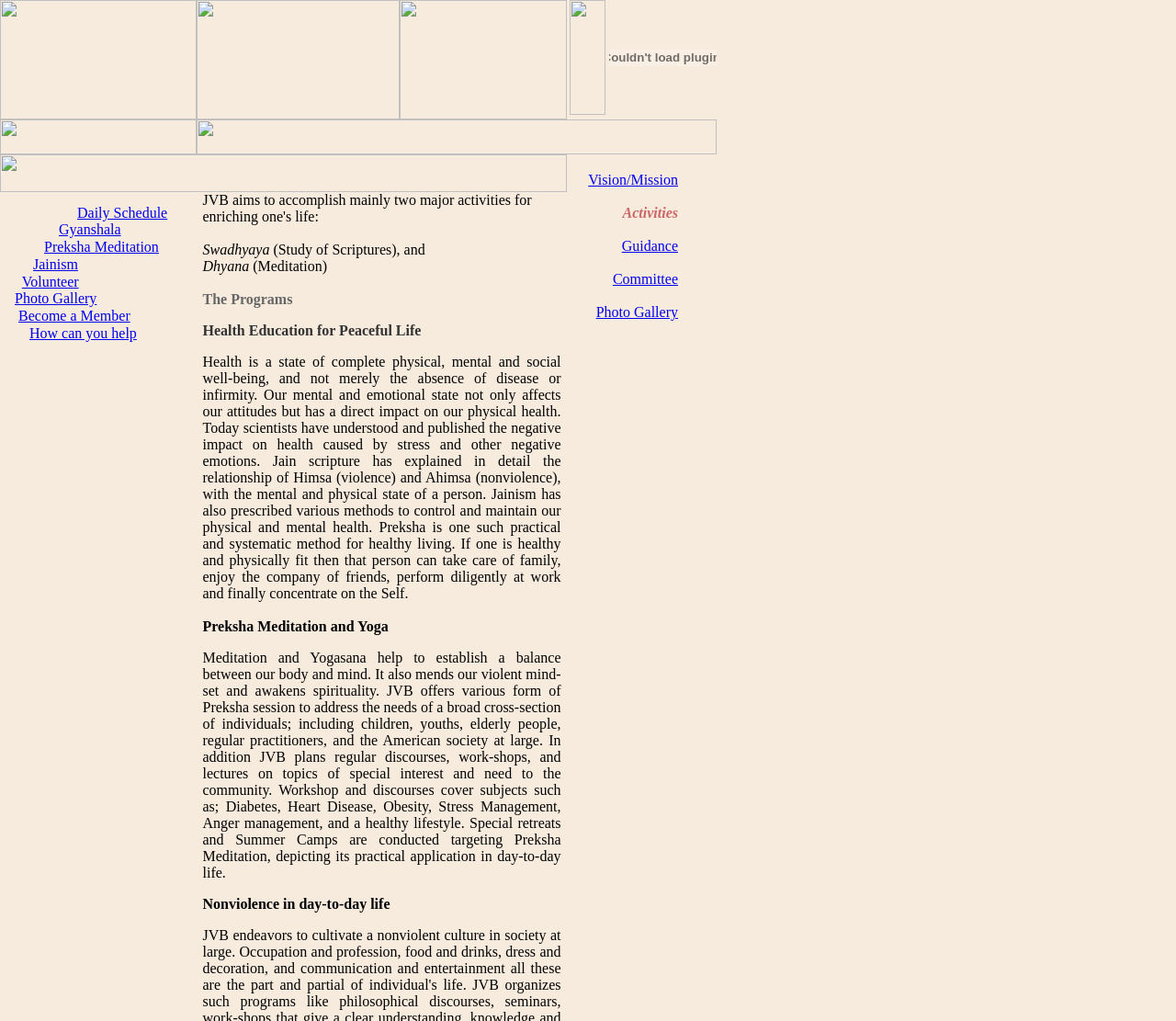What is the relationship between Himsa and Ahimsa in Jainism?
Use the image to give a comprehensive and detailed response to the question.

According to the webpage, Jain scripture has explained in detail the relationship of Himsa (violence) and Ahimsa (nonviolence), with the mental and physical state of a person. This information is obtained from the text in the LayoutTableCell element with the bounding box coordinates [0.167, 0.188, 0.482, 0.606].